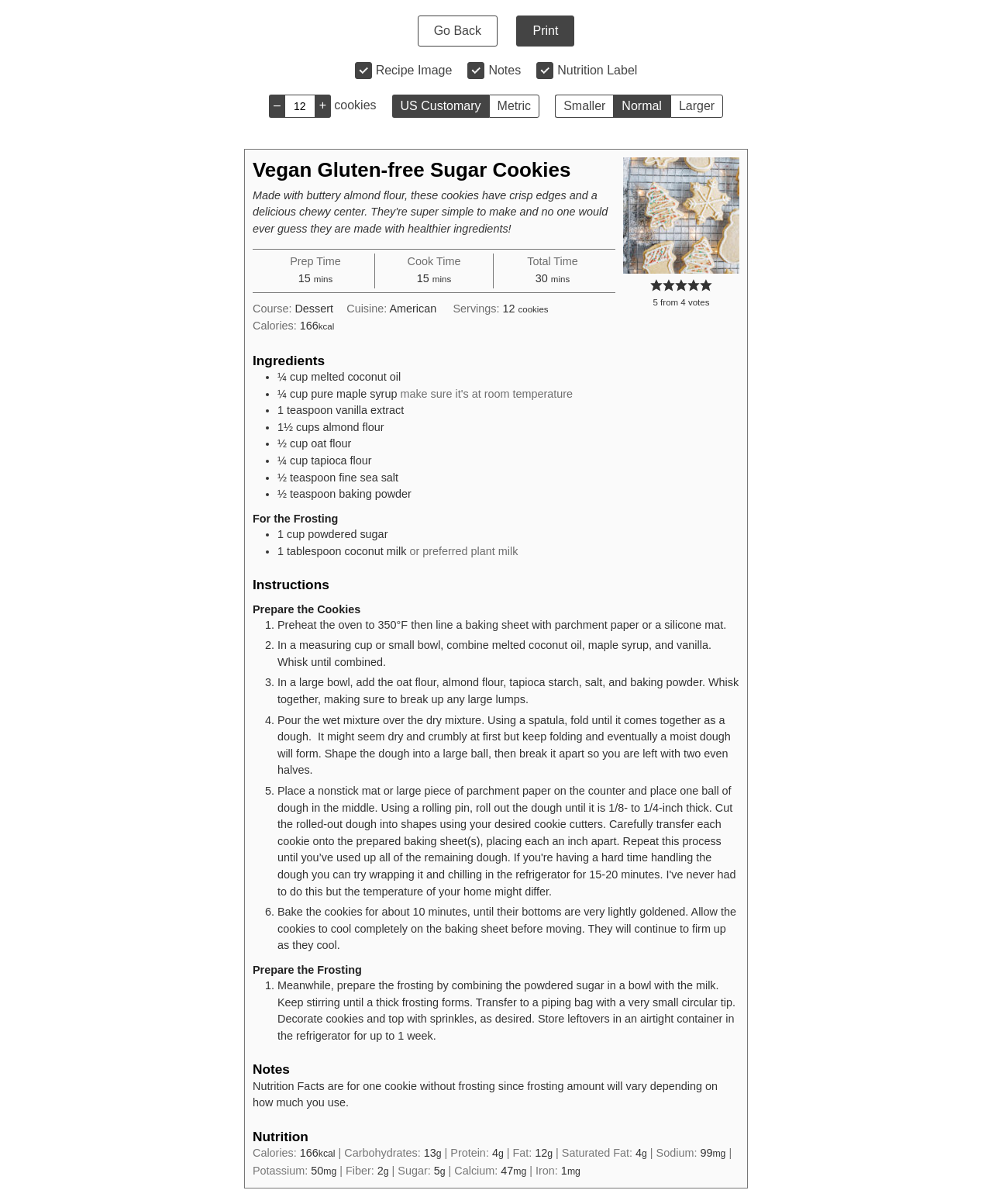Using the element description: "Print", determine the bounding box coordinates for the specified UI element. The coordinates should be four float numbers between 0 and 1, [left, top, right, bottom].

[0.521, 0.013, 0.579, 0.039]